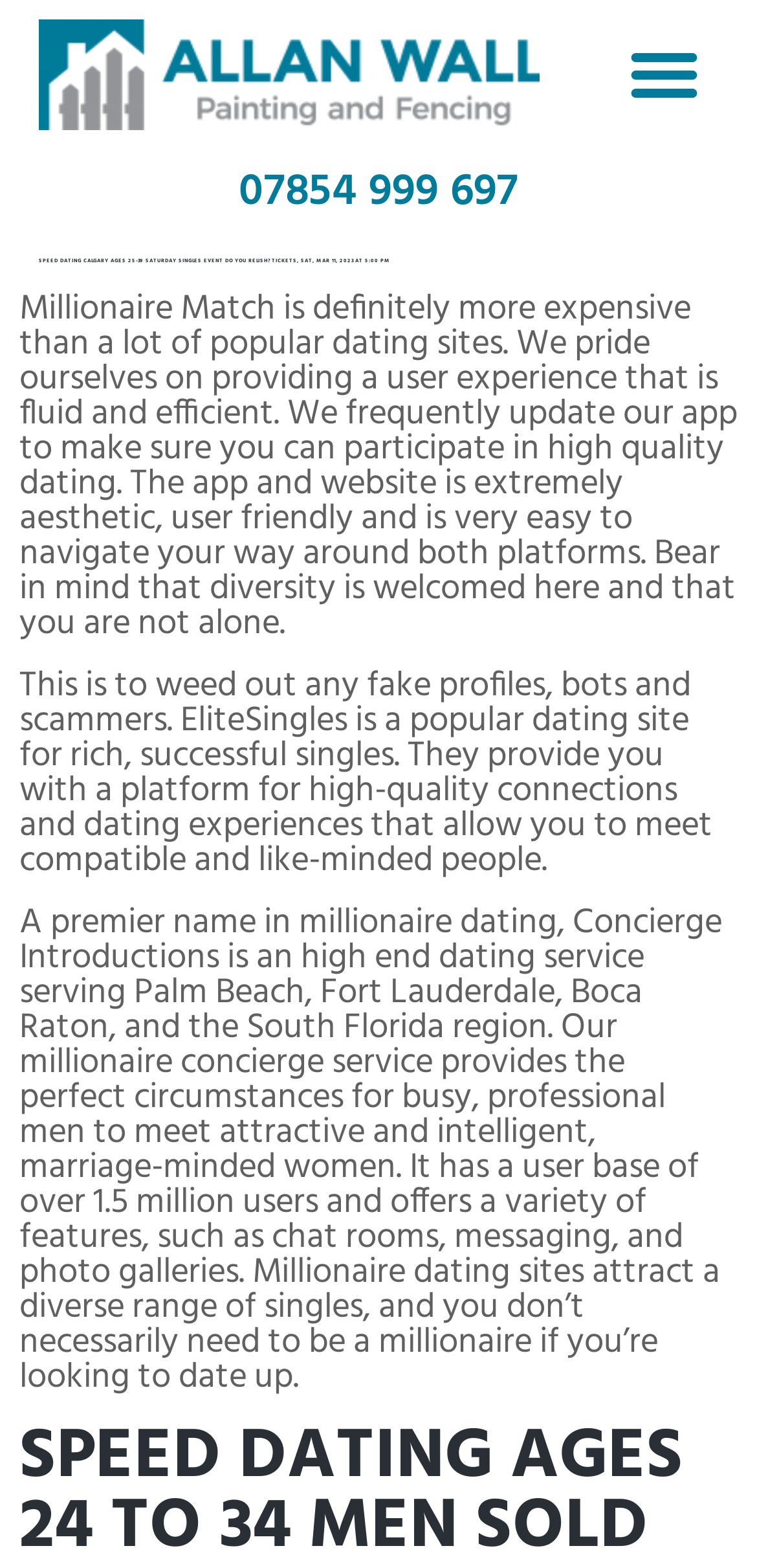Give a one-word or short-phrase answer to the following question: 
What is the name of the high-end dating service?

Concierge Introductions